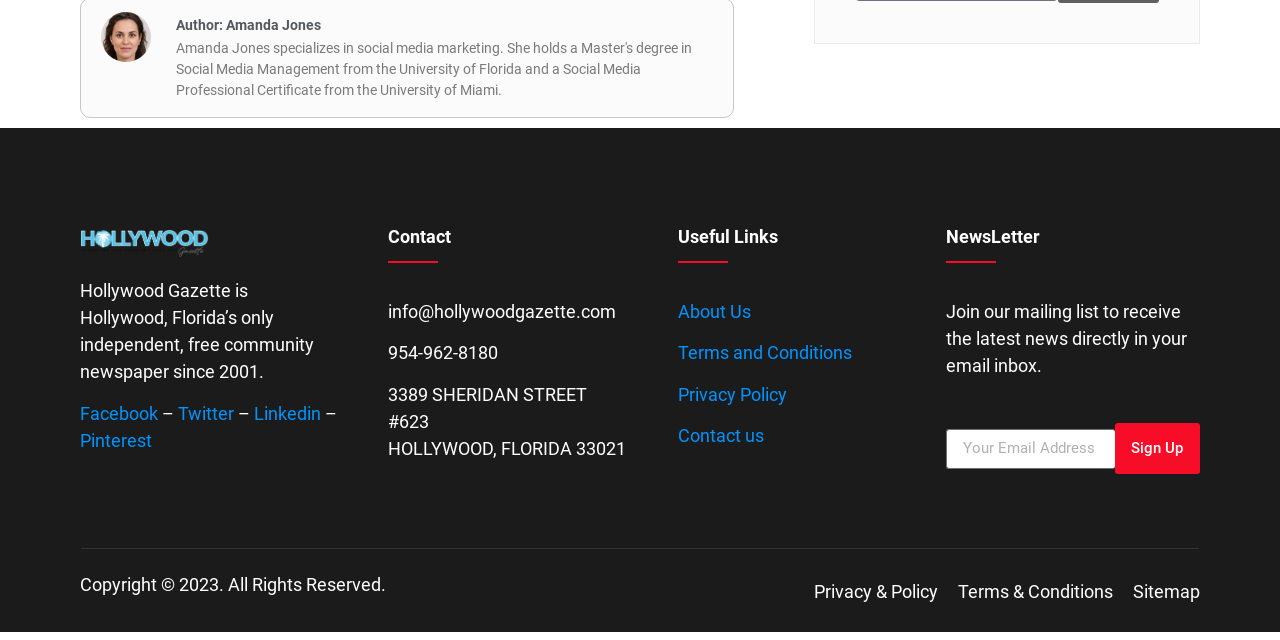Locate the bounding box coordinates of the UI element described by: "About Us". Provide the coordinates as four float numbers between 0 and 1, formatted as [left, top, right, bottom].

[0.53, 0.47, 0.587, 0.503]